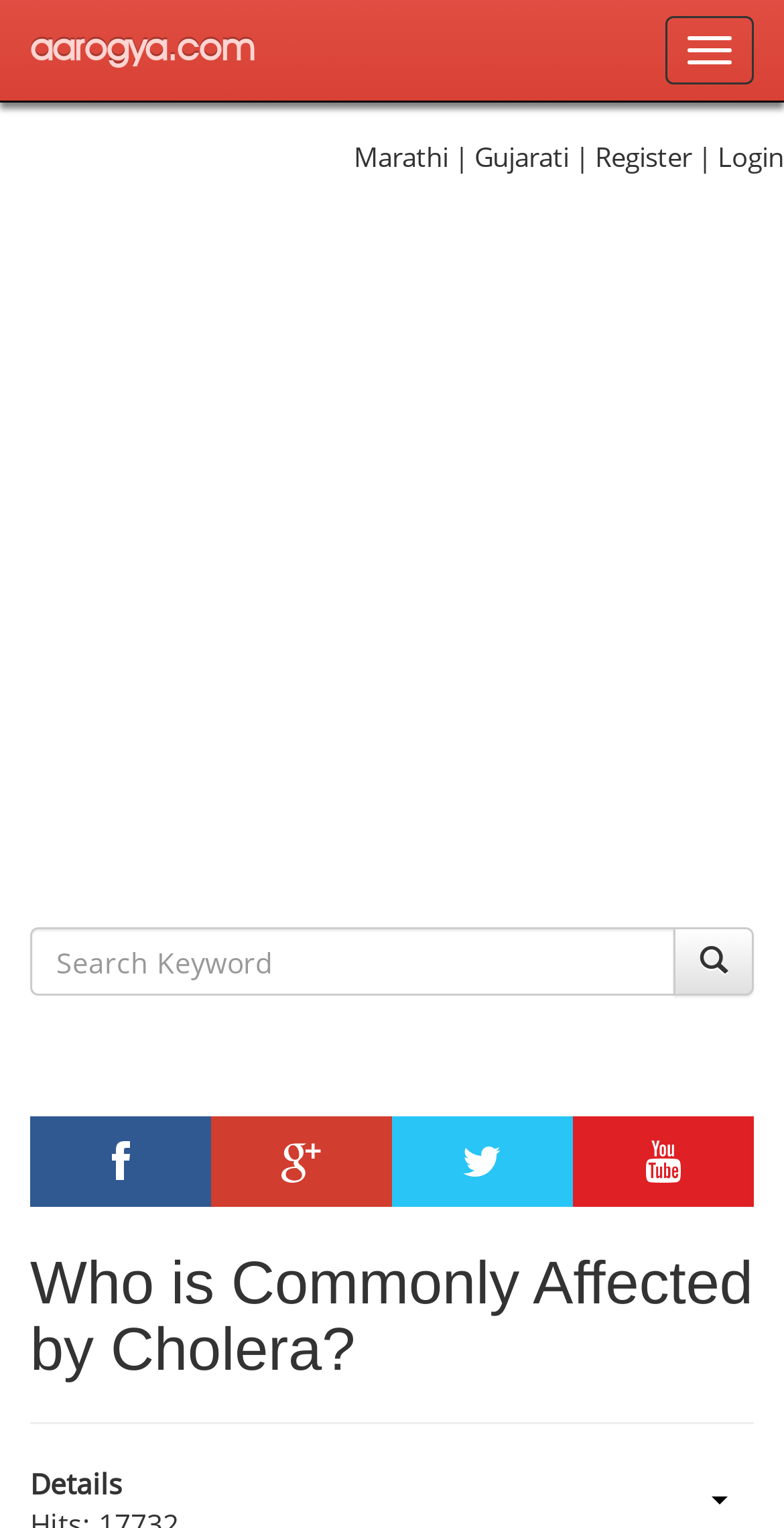Determine the bounding box coordinates of the clickable area required to perform the following instruction: "Click on Register". The coordinates should be represented as four float numbers between 0 and 1: [left, top, right, bottom].

[0.759, 0.091, 0.882, 0.115]